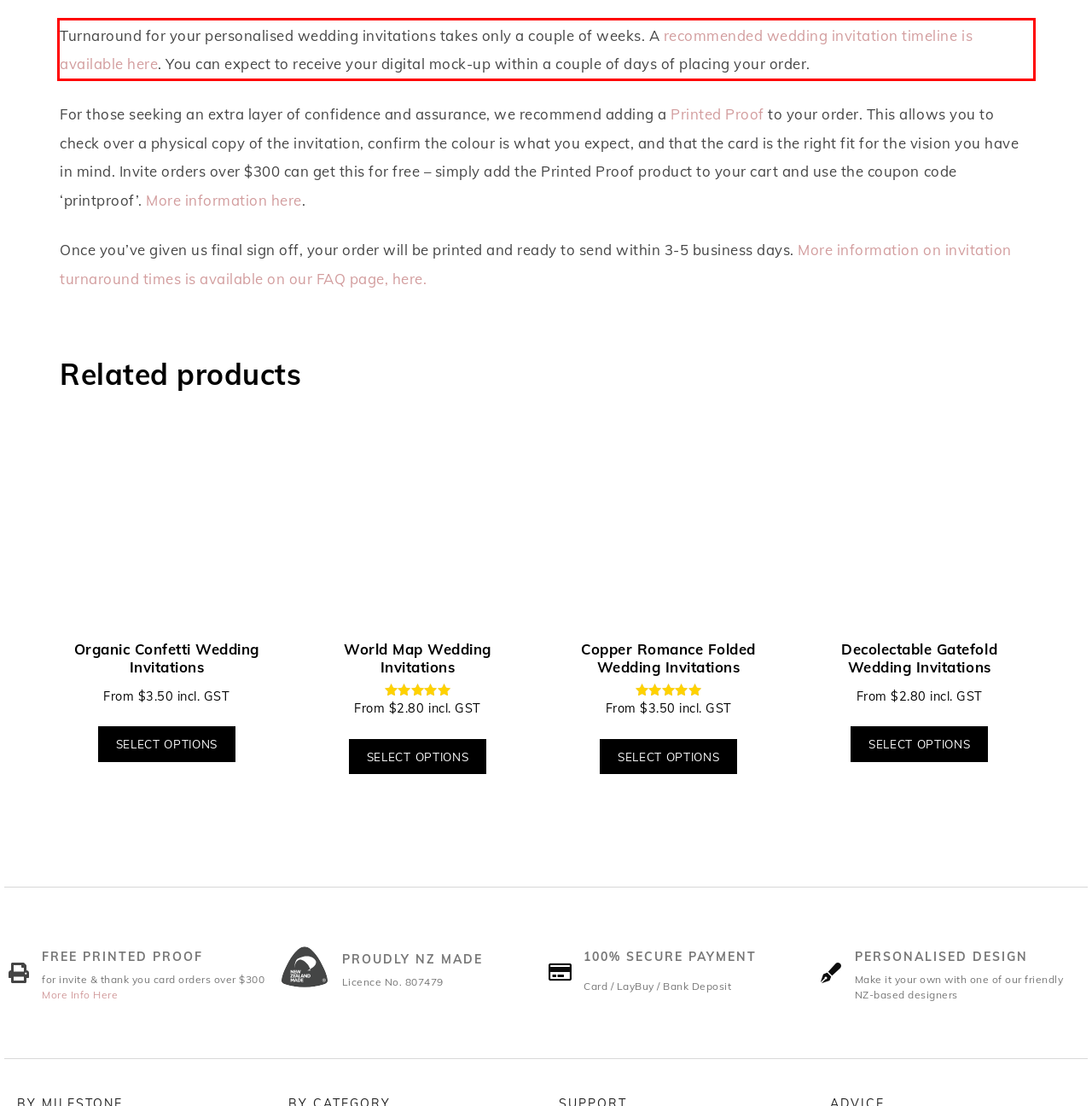Identify the text inside the red bounding box in the provided webpage screenshot and transcribe it.

Turnaround for your personalised wedding invitations takes only a couple of weeks. A recommended wedding invitation timeline is available here. You can expect to receive your digital mock-up within a couple of days of placing your order.